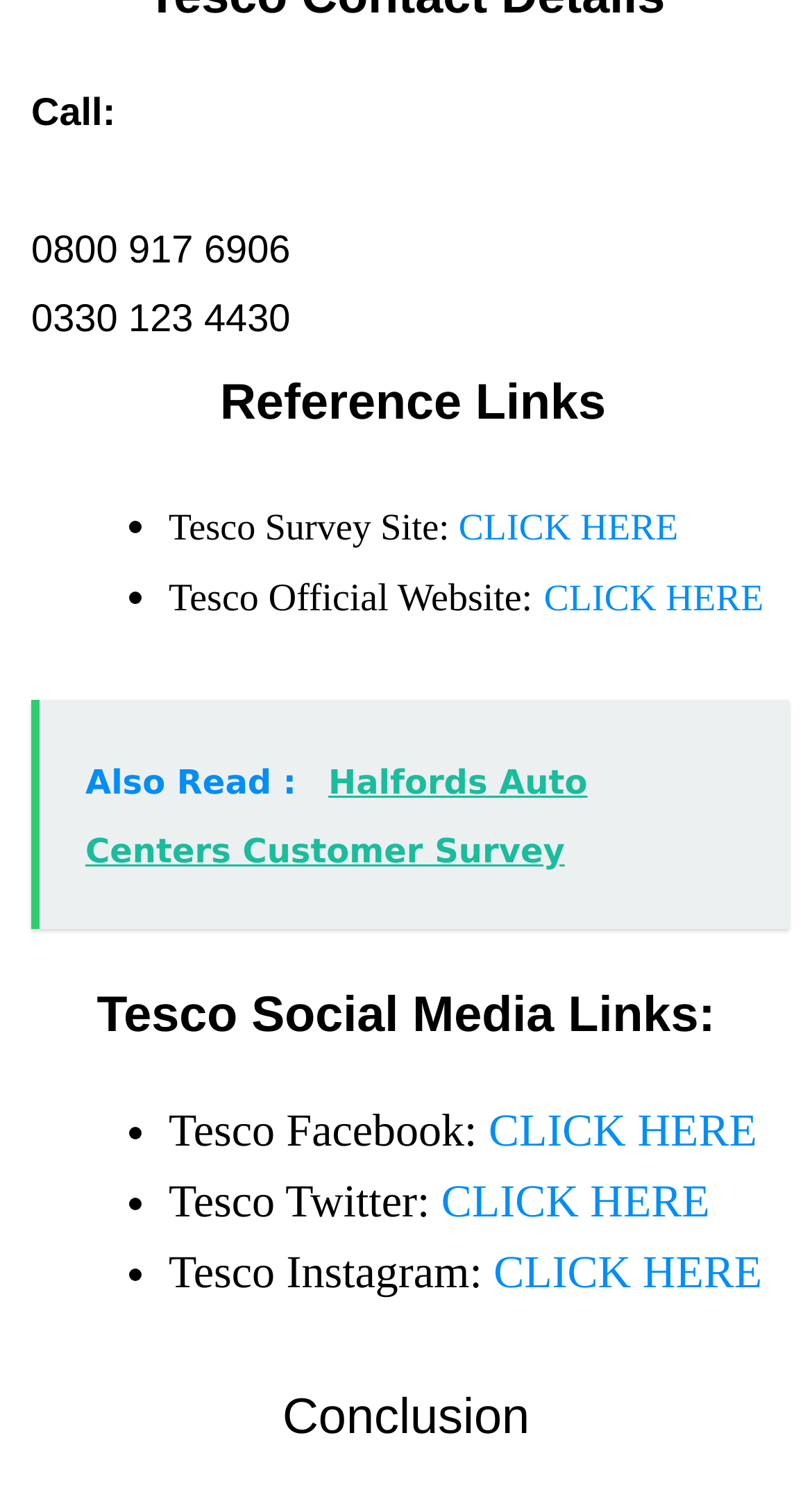Please answer the following question using a single word or phrase: 
How many social media links are provided?

3